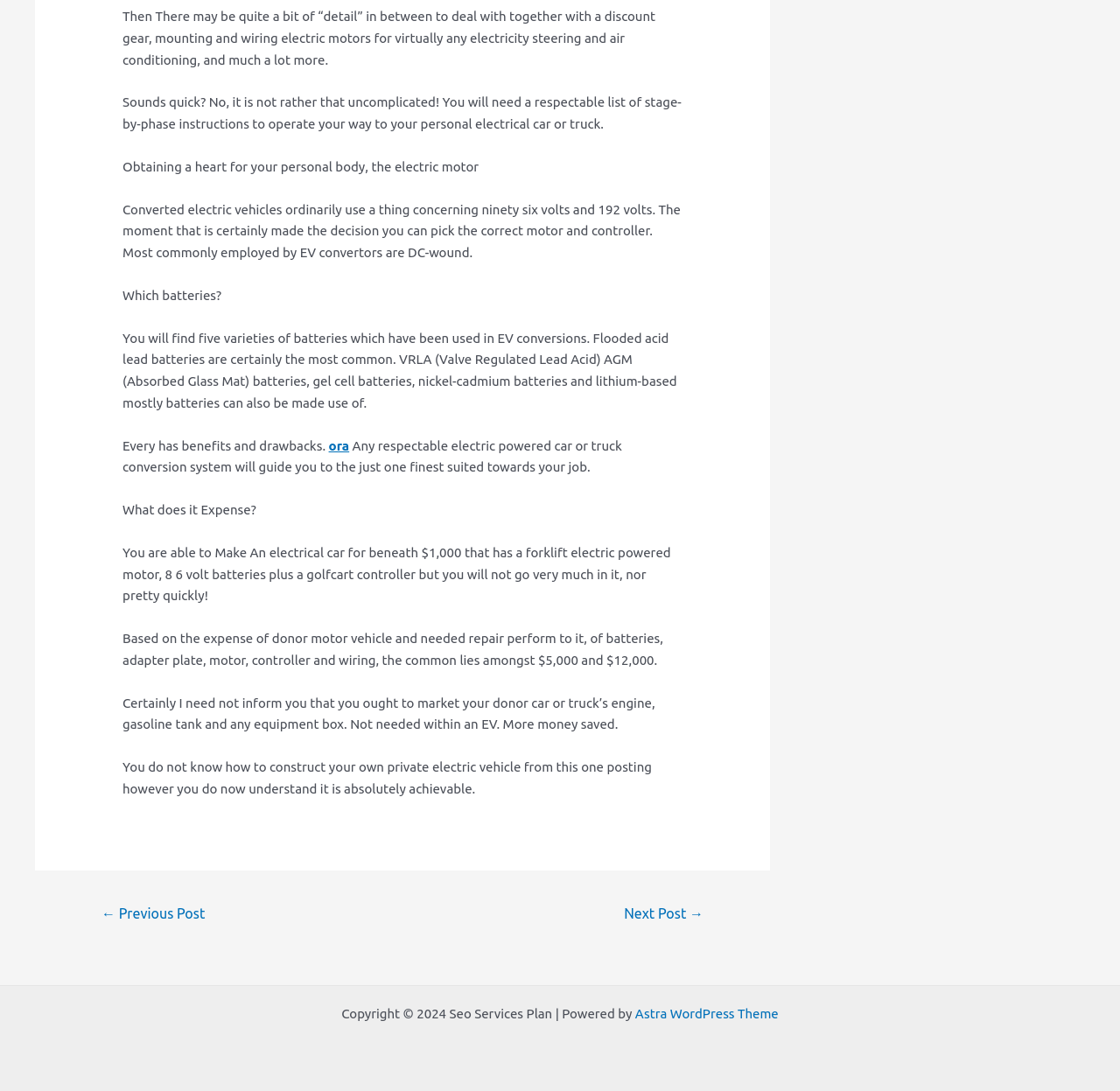Please provide a one-word or short phrase answer to the question:
What is the estimated cost range for building an electric vehicle?

$5,000-$12,000